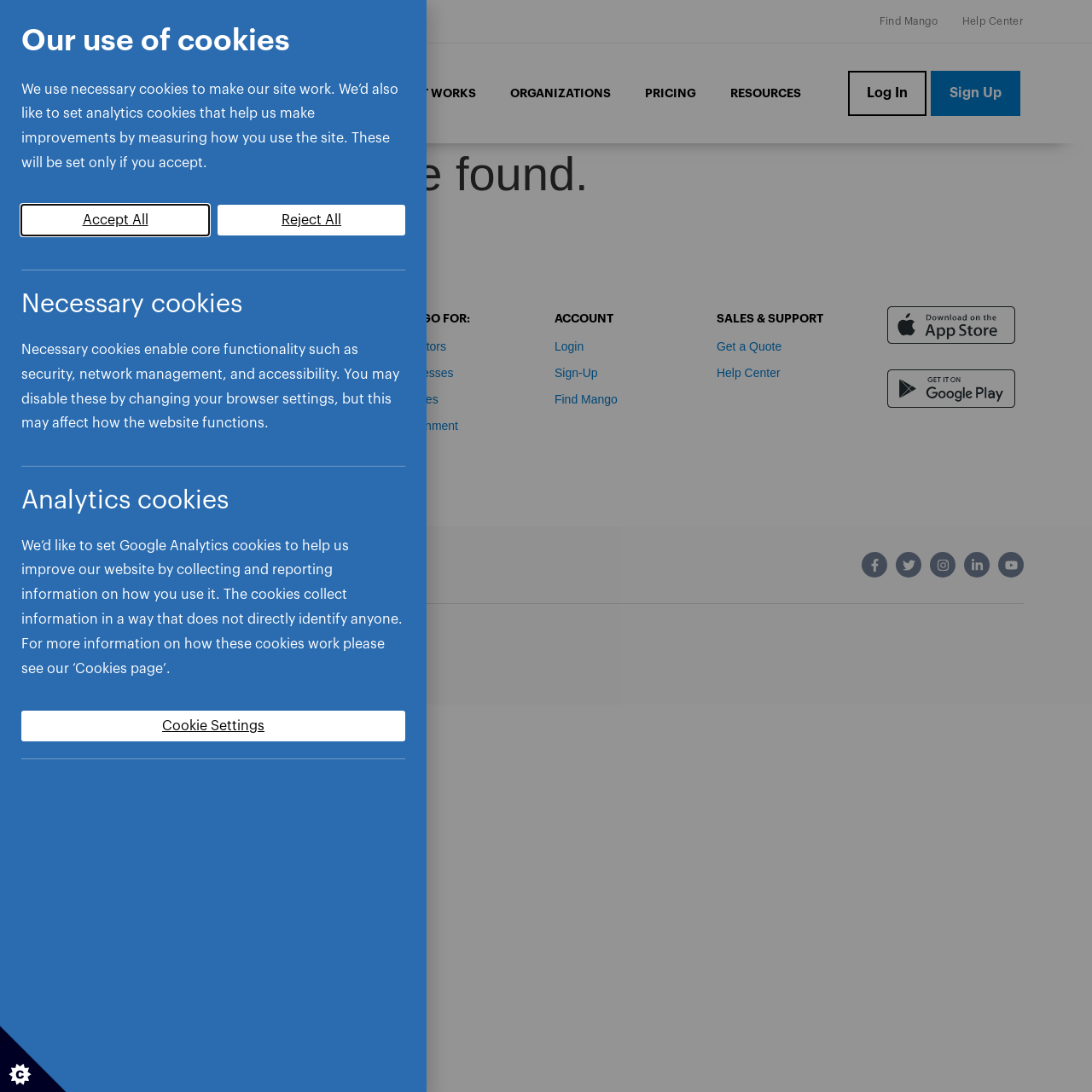Please locate the bounding box coordinates of the element's region that needs to be clicked to follow the instruction: "Read the latest post". The bounding box coordinates should be provided as four float numbers between 0 and 1, i.e., [left, top, right, bottom].

None